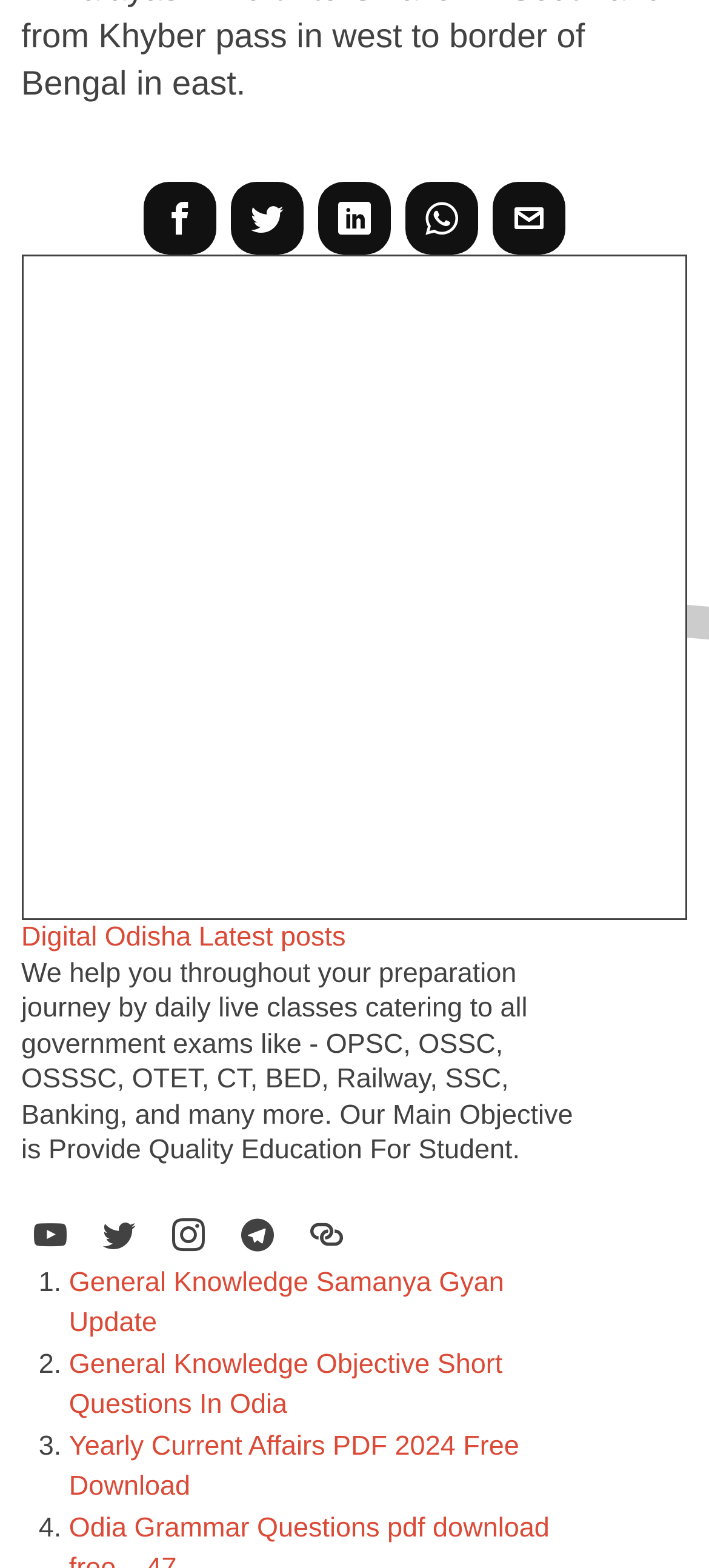Provide a brief response to the question below using a single word or phrase: 
What is the name of the website?

Digital Odisha